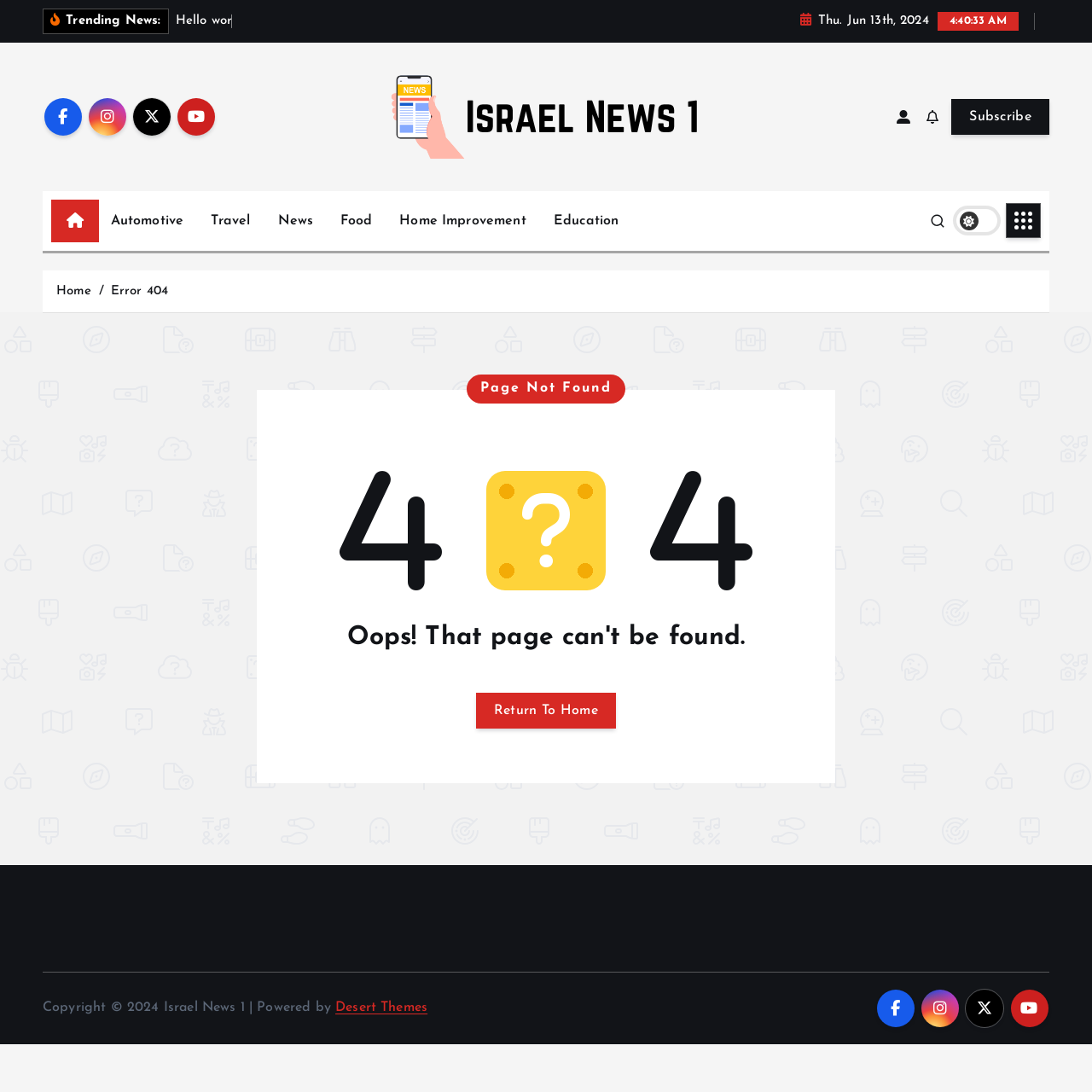Respond to the question below with a single word or phrase:
What is the name of the news website?

Israel News 1